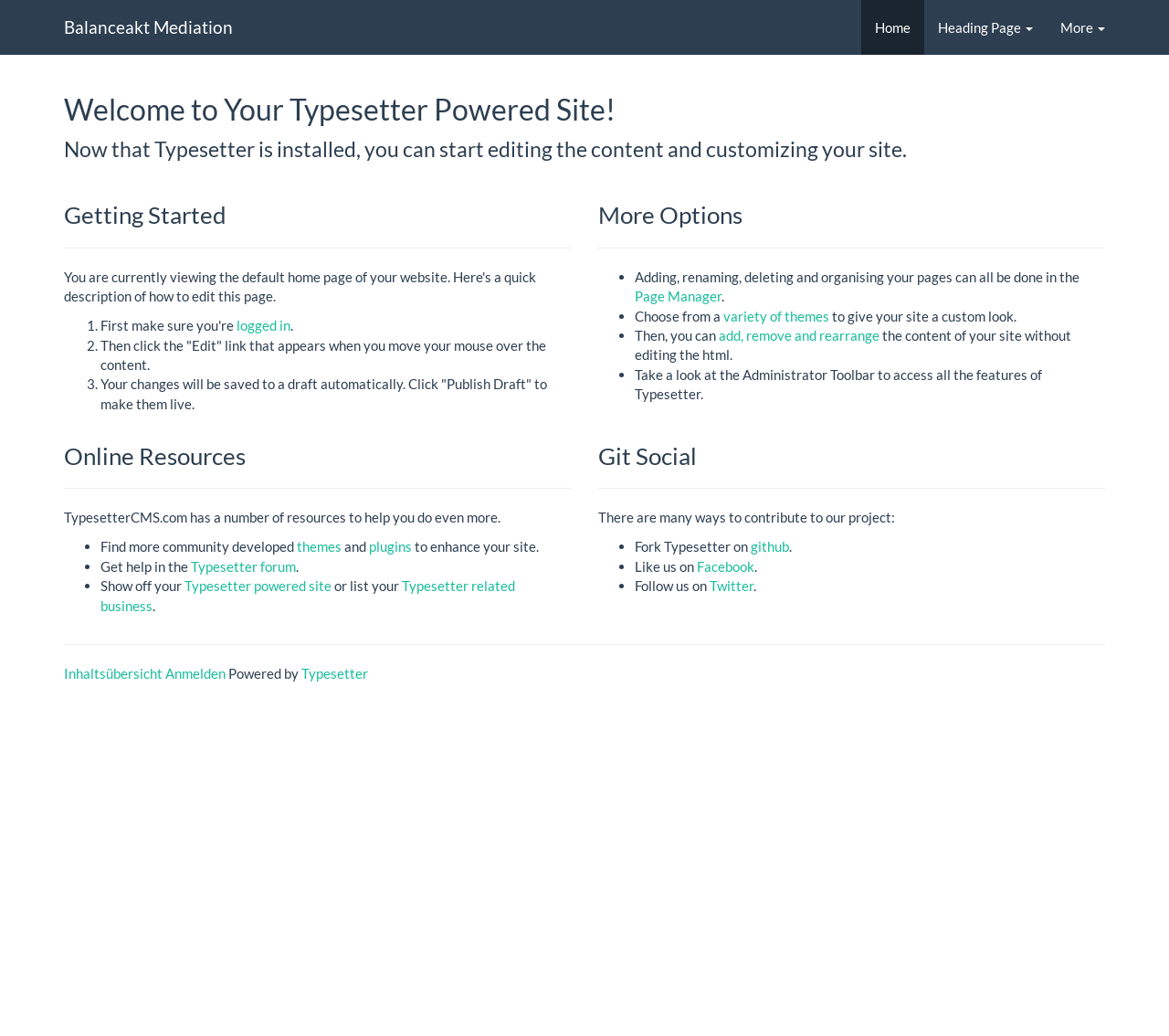Pinpoint the bounding box coordinates of the clickable element needed to complete the instruction: "Click on the 'Typesetter forum' link". The coordinates should be provided as four float numbers between 0 and 1: [left, top, right, bottom].

[0.163, 0.539, 0.253, 0.554]